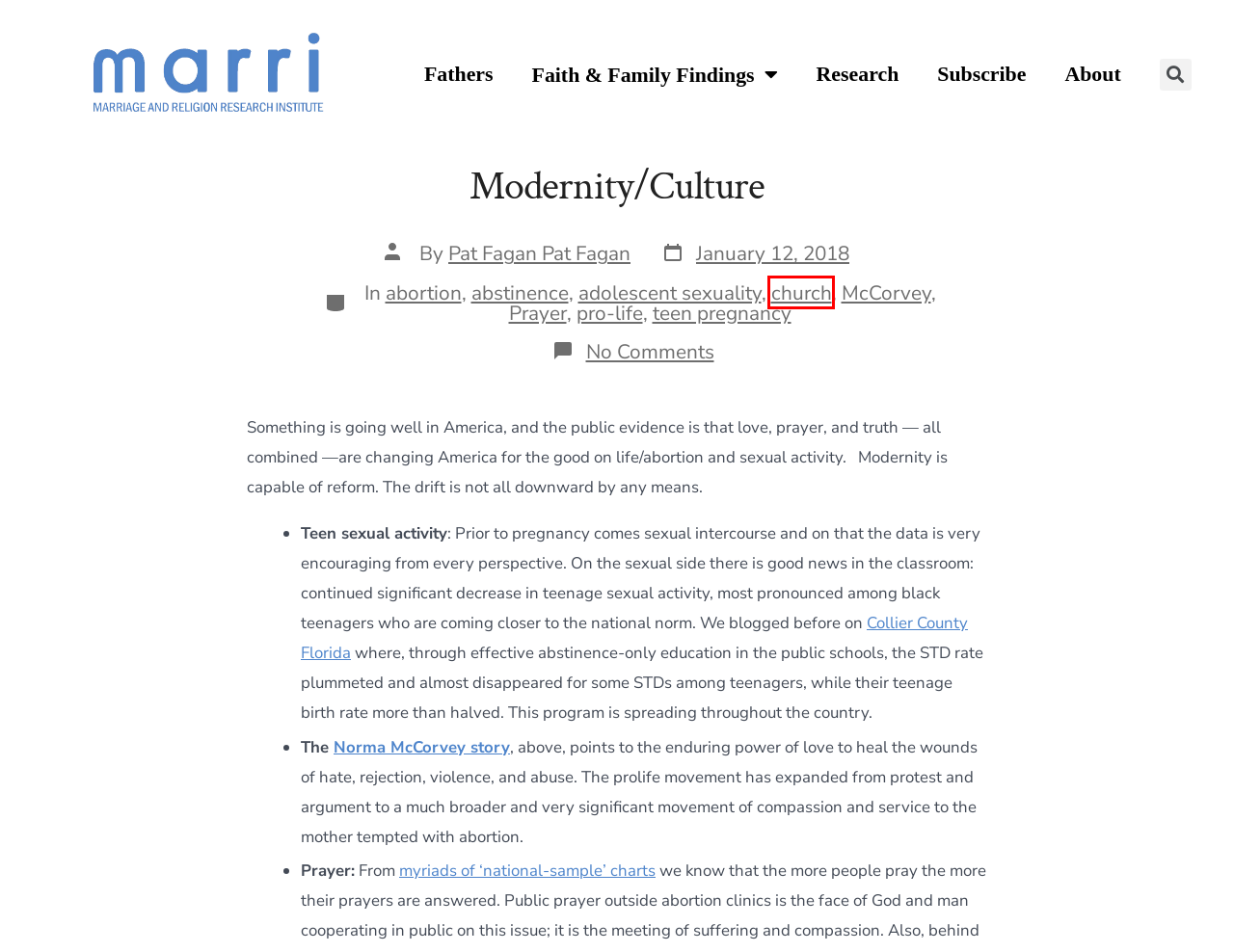Examine the screenshot of the webpage, which has a red bounding box around a UI element. Select the webpage description that best fits the new webpage after the element inside the red bounding box is clicked. Here are the choices:
A. pro-life
B. Faith & Family Findings
C. teen pregnancy
D. Research
E. church
F. fathers-advisory-counsel
G. Pat Fagan Pat Fagan
H. Contact Us

E